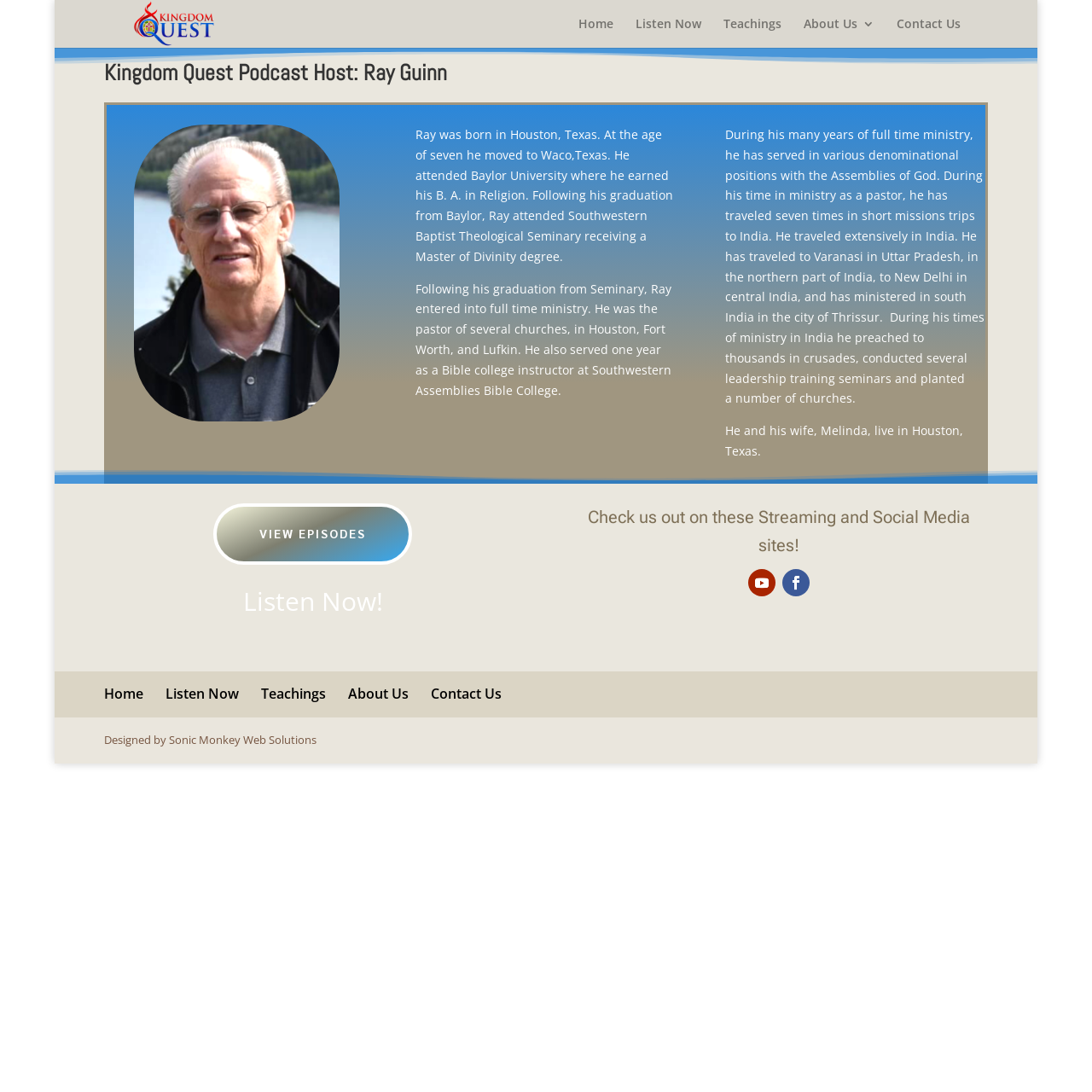Where did Ray Guinn attend university?
Please answer the question as detailed as possible.

The webpage mentions that Ray Guinn attended Baylor University, where he earned his B.A. in Religion.